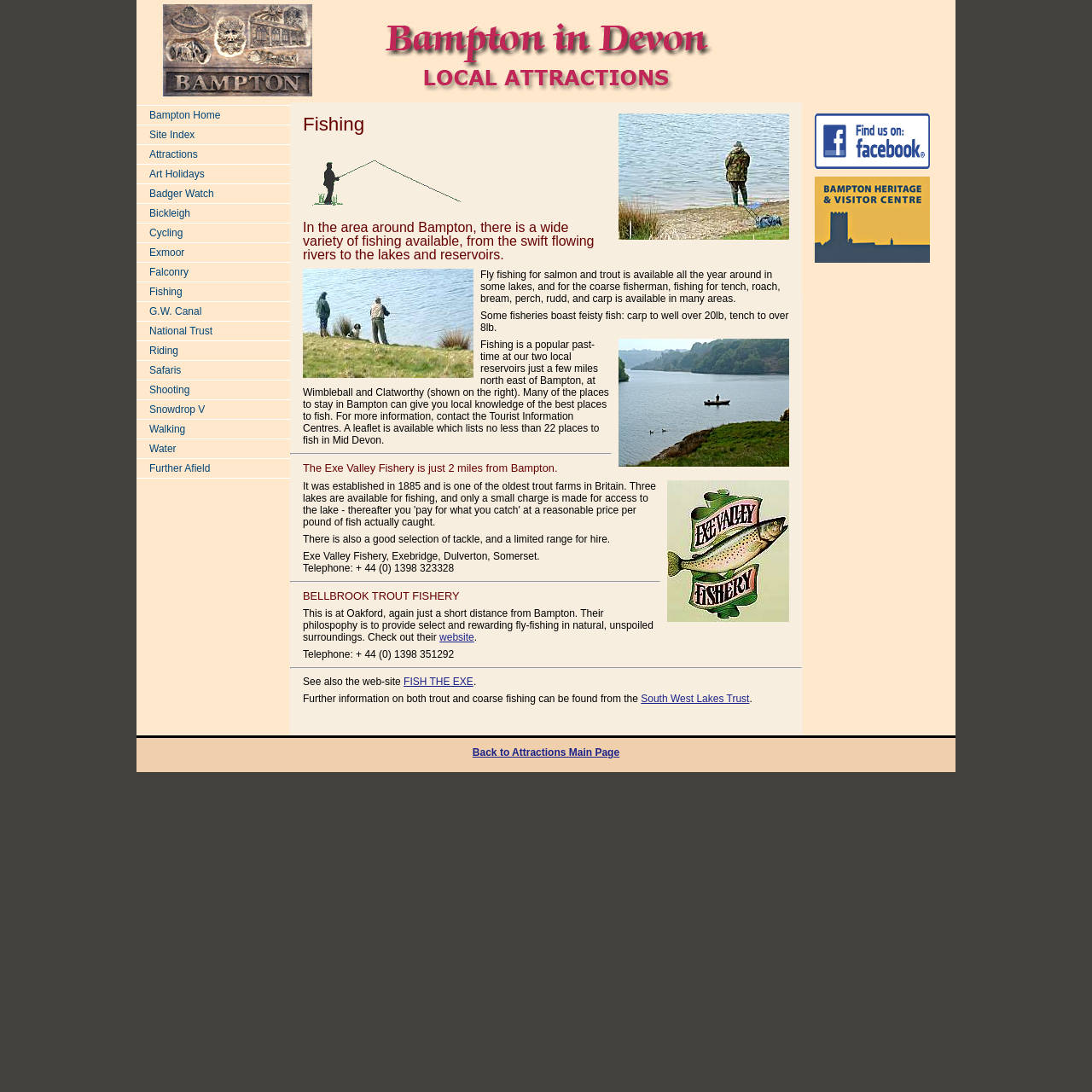Provide an in-depth caption for the elements present on the webpage.

The webpage is about local attractions in Bampton, Devon, with a focus on fishing. At the top, there is a banner image with the title "Bampton Local Attractions" and a navigation menu with links to various attractions, including Bampton Home, Site Index, Art Holidays, and more.

Below the navigation menu, there is a heading "Fishing at Clatworthy Fishing" with an image of fishing at Clatworthy on the right. The text describes the variety of fishing available in the area, including rivers, lakes, and reservoirs.

There are several images of fishing spots, including Clatworthy, Wimbleball, and Exe Valley Fishery. The text provides information about each location, including the types of fish available and the services offered.

The Exe Valley Fishery section includes a logo image and text about the fishery, including its location and contact information. The BELLBROOK TROUT FISHERY section has a similar layout, with a heading, text, and contact information.

The webpage also includes several separator lines, which divide the content into sections. There are links to external websites, including the South West Lakes Trust and Facebook, as well as a link to the Bampton Heritage & Visitor Centre.

At the bottom of the page, there is a link to return to the Attractions Main Page. Overall, the webpage provides a wealth of information about fishing in the Bampton area, with images, text, and links to external resources.